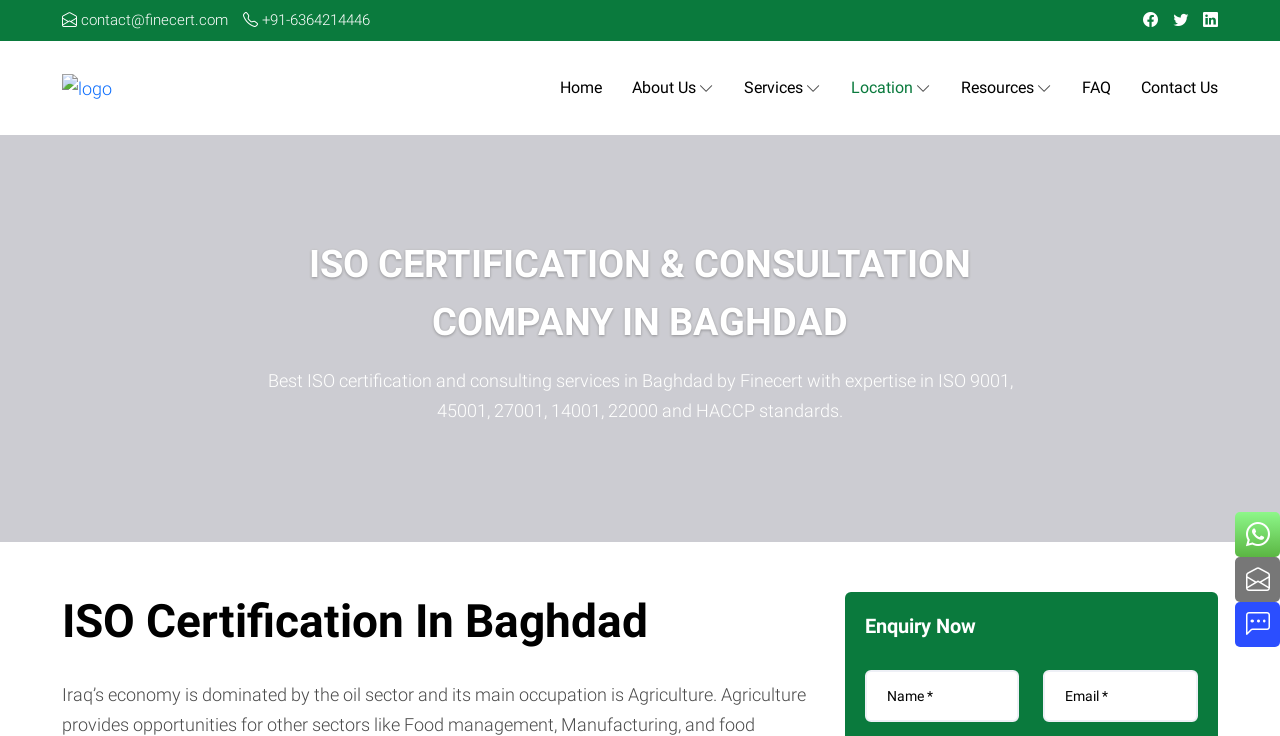Please determine the primary heading and provide its text.

ISO CERTIFICATION & CONSULTATION COMPANY IN BAGHDAD